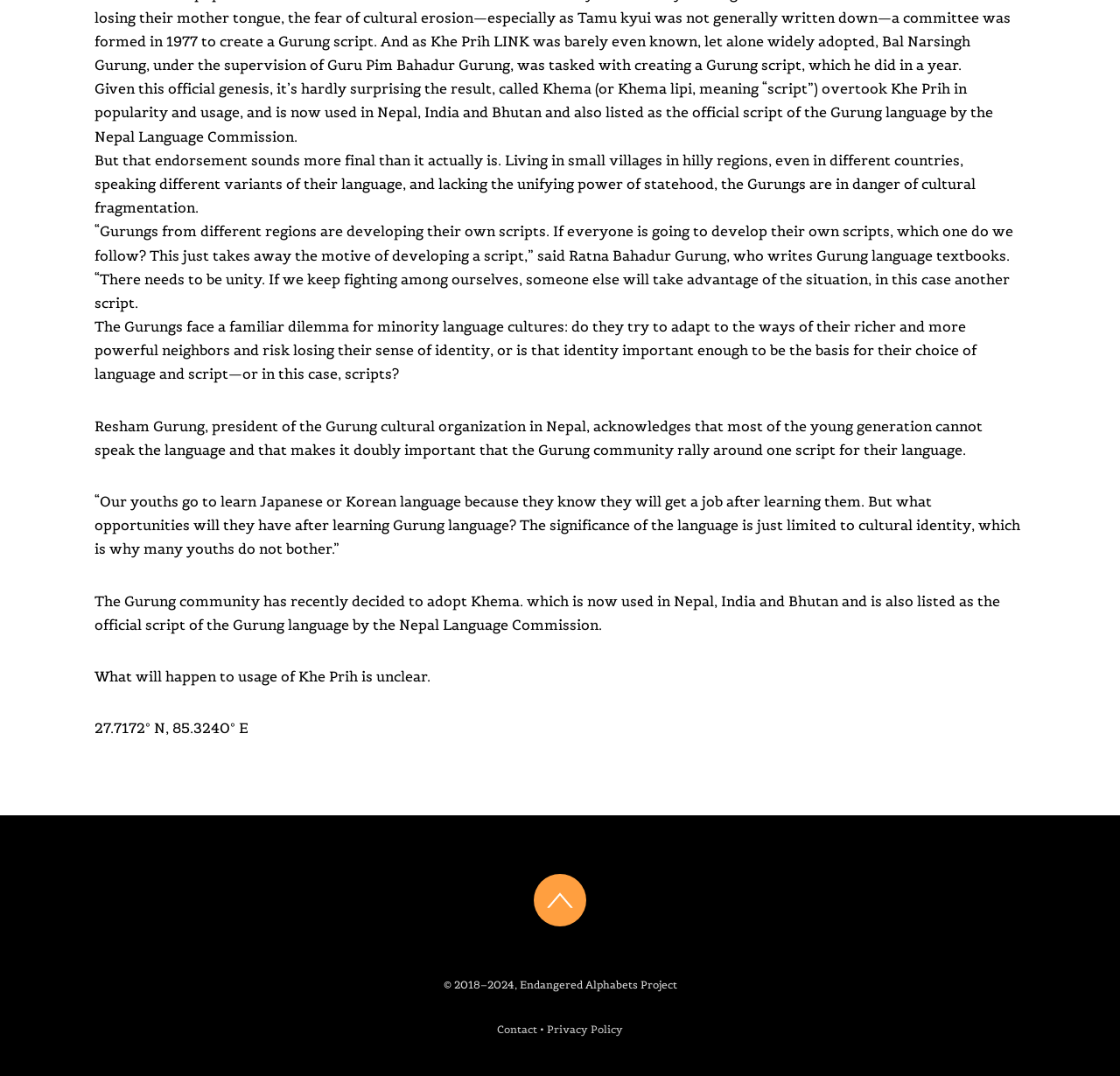Please find the bounding box for the following UI element description. Provide the coordinates in (top-left x, top-left y, bottom-right x, bottom-right y) format, with values between 0 and 1: Contact

[0.444, 0.95, 0.48, 0.963]